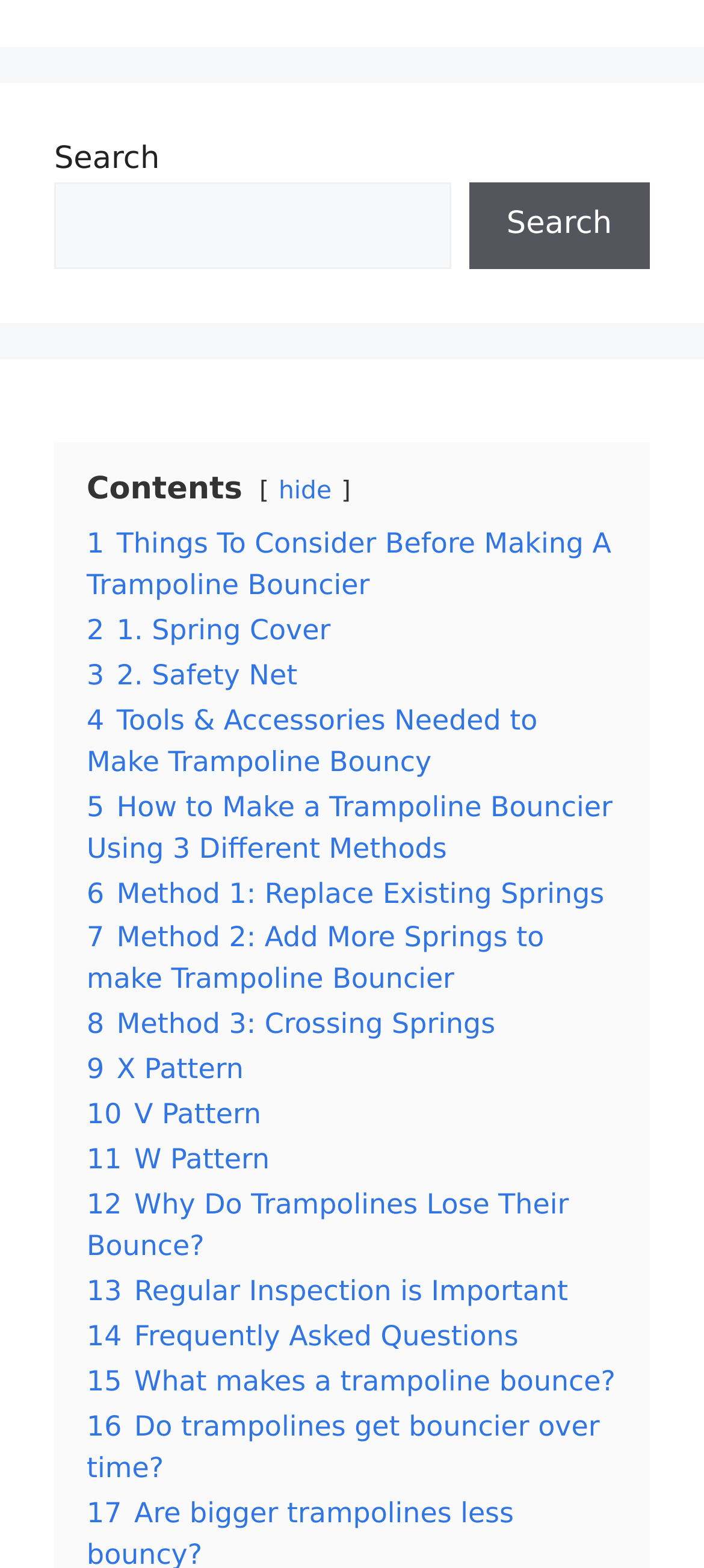What is the purpose of the 'hide' link?
Use the screenshot to answer the question with a single word or phrase.

To hide something